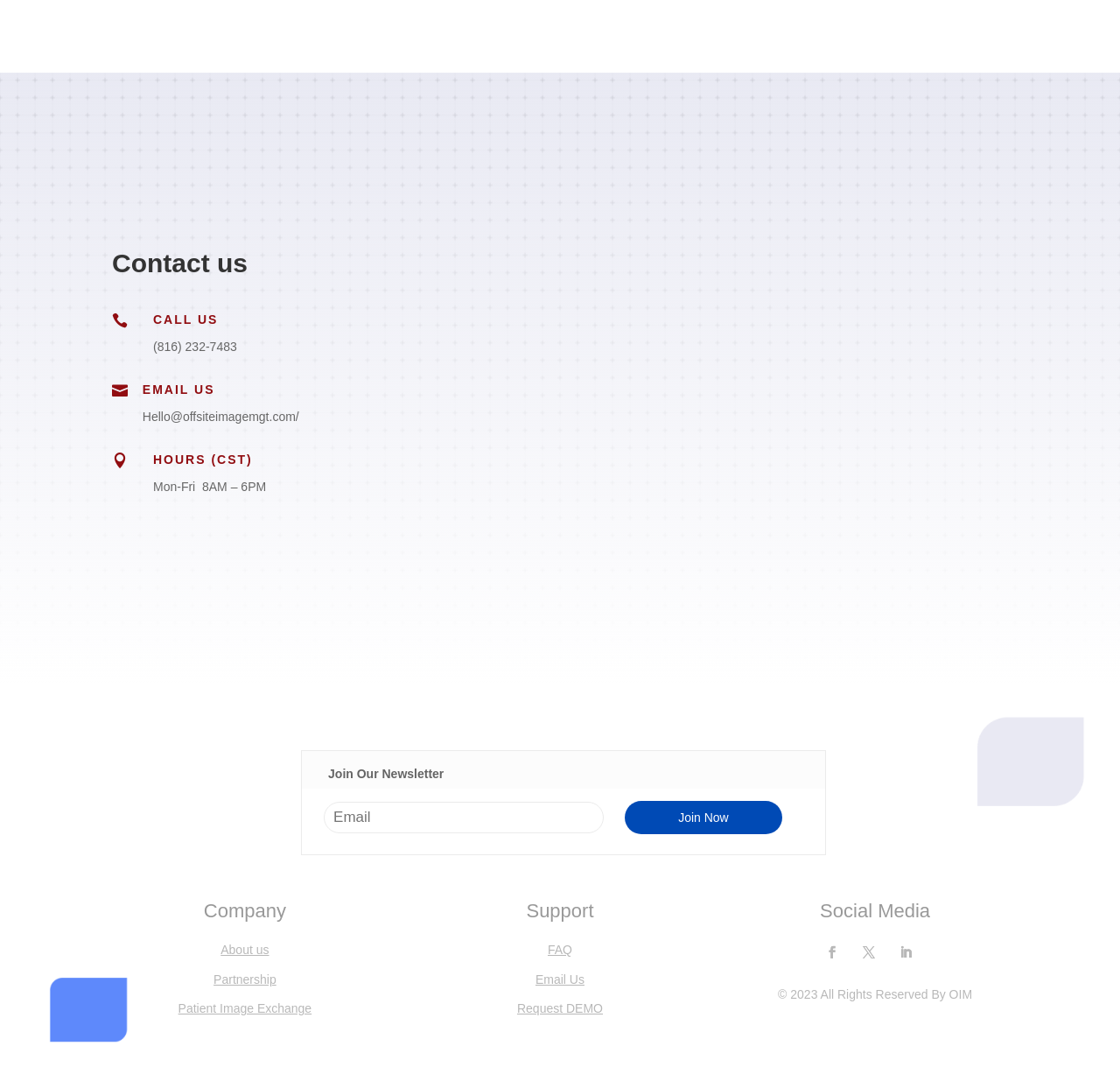Ascertain the bounding box coordinates for the UI element detailed here: "name="et_pb_contact_message_0" placeholder="Message"". The coordinates should be provided as [left, top, right, bottom] with each value being a float between 0 and 1.

[0.351, 0.342, 0.861, 0.465]